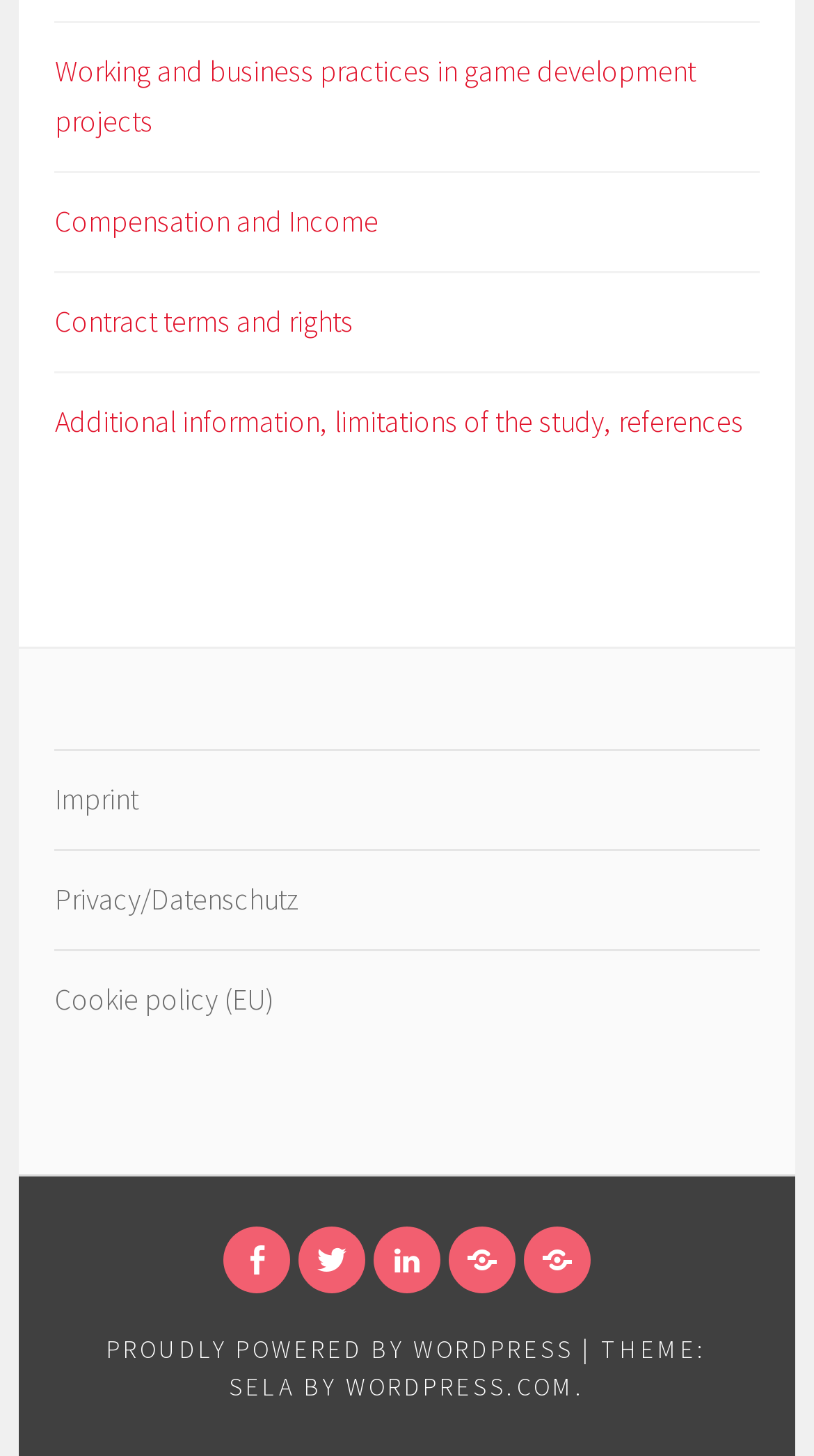Please determine the bounding box coordinates of the area that needs to be clicked to complete this task: 'Email the company'. The coordinates must be four float numbers between 0 and 1, formatted as [left, top, right, bottom].

None